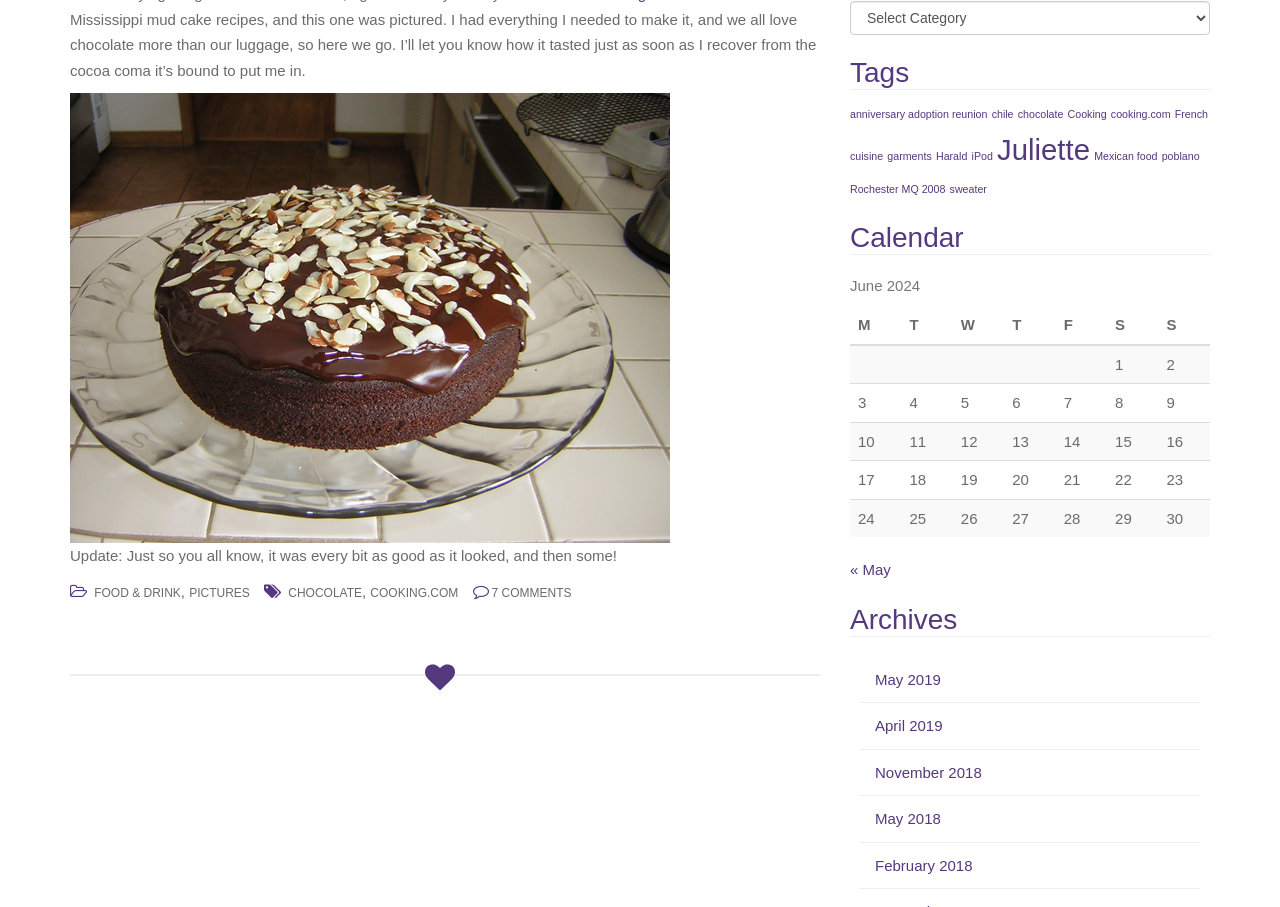Using the description: "title="DSCN2340_2"", identify the bounding box of the corresponding UI element in the screenshot.

[0.055, 0.34, 0.523, 0.358]